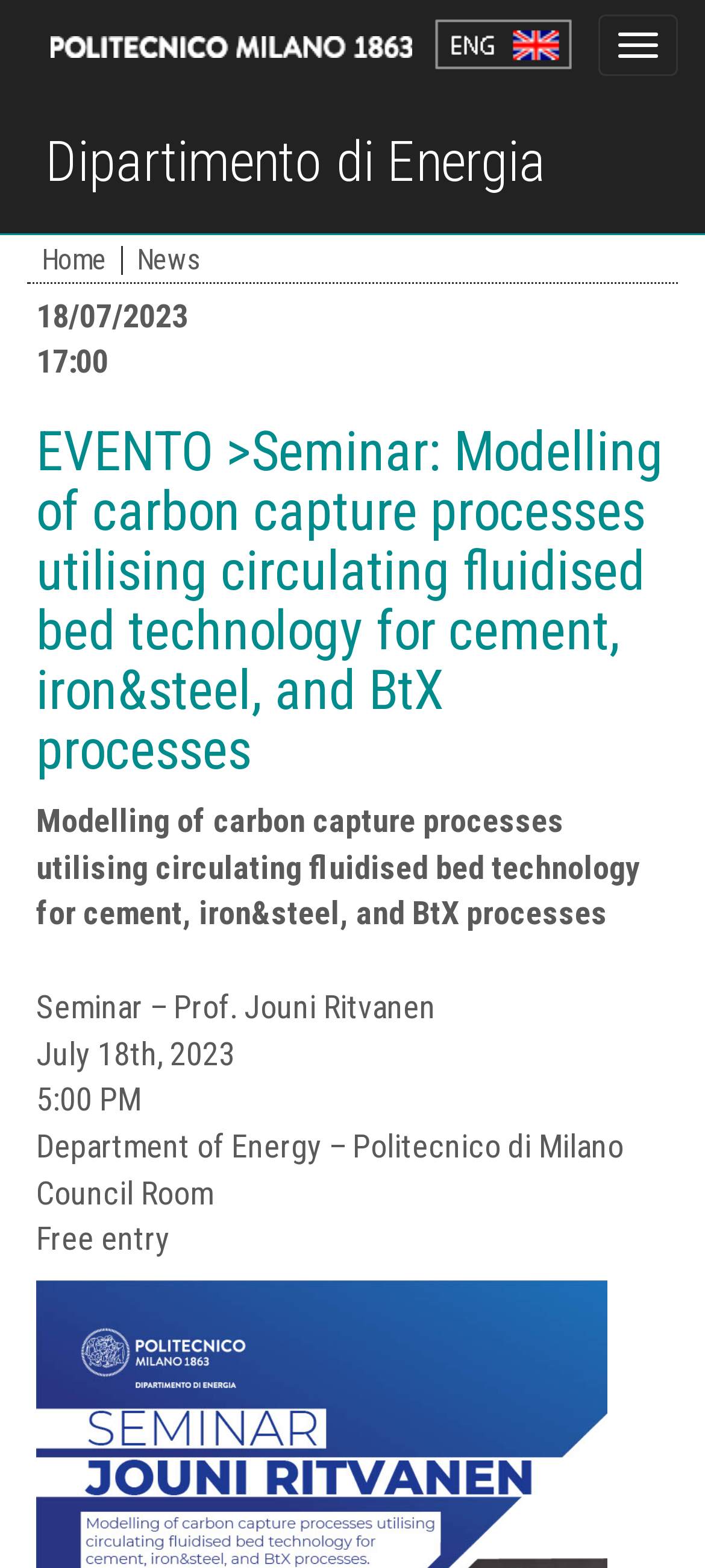Create a detailed summary of the webpage's content and design.

The webpage appears to be an event page for a seminar titled "Modelling of carbon capture processes utilising circulating fluidised bed technology for cement, iron&steel, and BtX processes" hosted by the Department of Energy at Politecnico di Milano.

At the top left of the page, there is a link to the Politecnico di Milano website, accompanied by a heading with the same text. Below this, there is a heading that reads "Dipartimento di Energia".

On the top right side of the page, there is a link to "Details" and a button to toggle navigation, which is currently not expanded.

The main content of the page is divided into sections. The first section has a heading that matches the title of the seminar, which takes up most of the width of the page. Below this, there are several lines of text that provide details about the seminar, including the speaker, date, time, location, and entry information.

There are five navigation links on the left side of the page, labeled "Home" and "News", among others. The date "18/07/2023 17:00" is displayed above the seminar details.

At the bottom right of the seminar details section, there is a small icon, represented by the Unicode character "\ue113", which is a link.